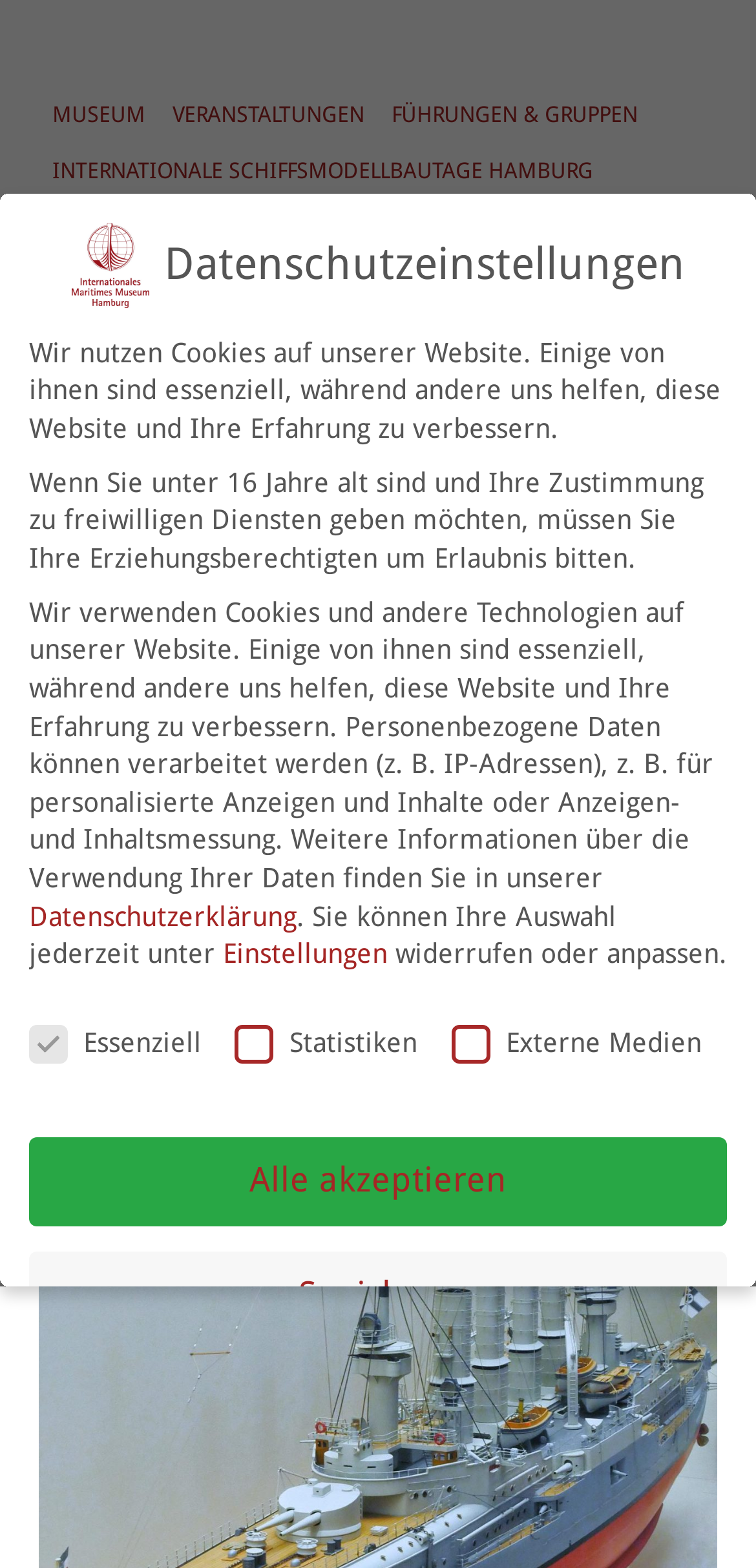Generate the text of the webpage's primary heading.

Armoured Cruiser SMS Scharnhorst